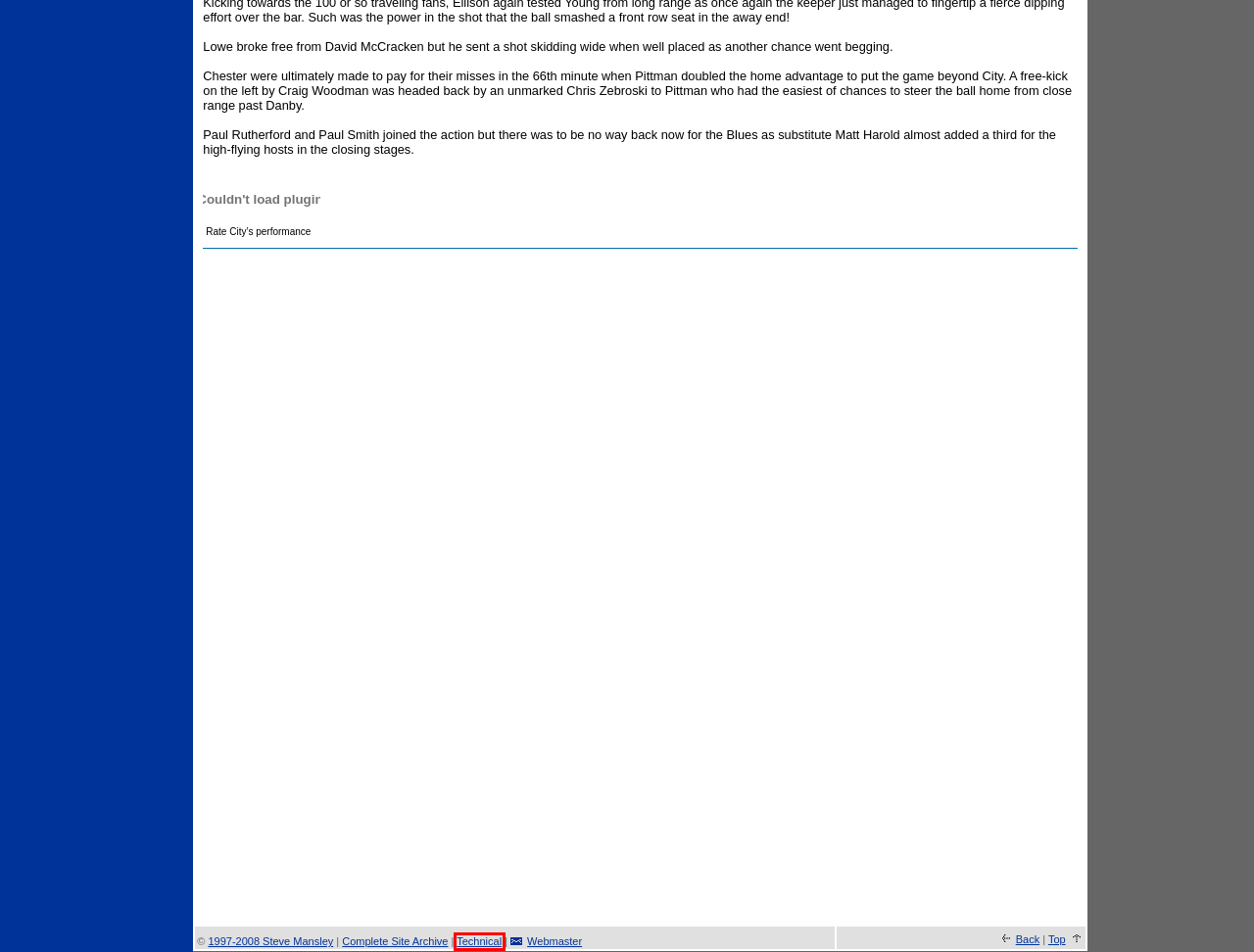Observe the screenshot of a webpage with a red bounding box around an element. Identify the webpage description that best fits the new page after the element inside the bounding box is clicked. The candidates are:
A. Reserve Team Statistics 2009/10
B. Hello Albert Fanzine
C. News from Deva Stadium February 2014
D. Football Conference Table 2009/10
E. Deva Stadium
F. Website information
G. Site Archive
H. Copyright

F